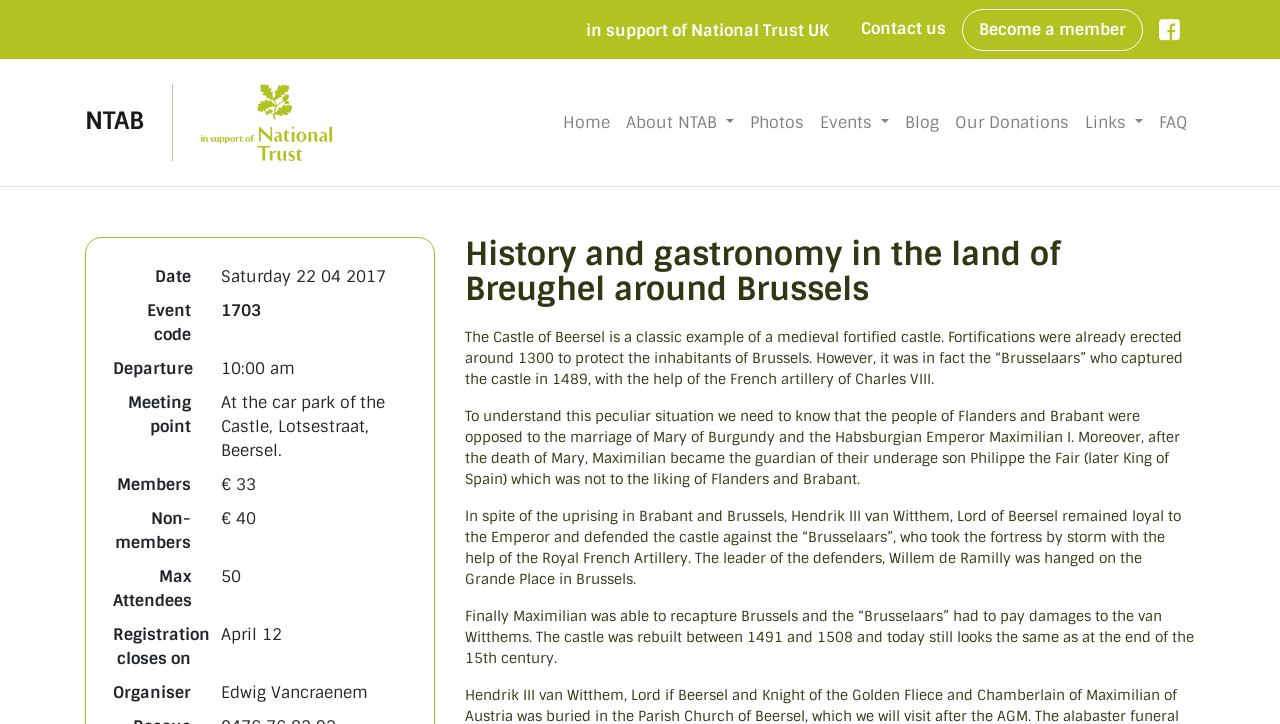Could you determine the bounding box coordinates of the clickable element to complete the instruction: "Read about 'Chopper the Game - Never Plead Guilty'"? Provide the coordinates as four float numbers between 0 and 1, i.e., [left, top, right, bottom].

None